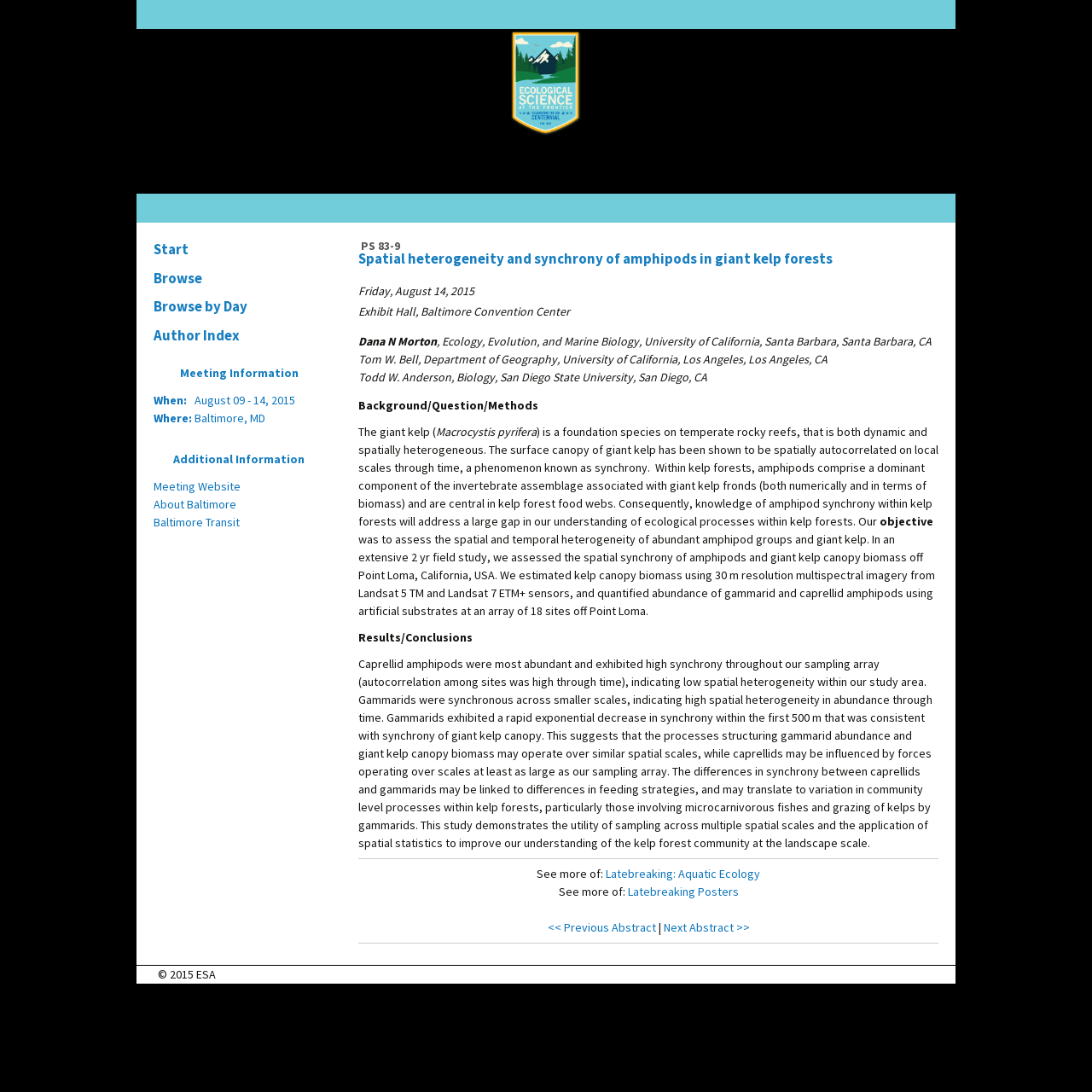Calculate the bounding box coordinates for the UI element based on the following description: "Author Index". Ensure the coordinates are four float numbers between 0 and 1, i.e., [left, top, right, bottom].

[0.133, 0.294, 0.305, 0.32]